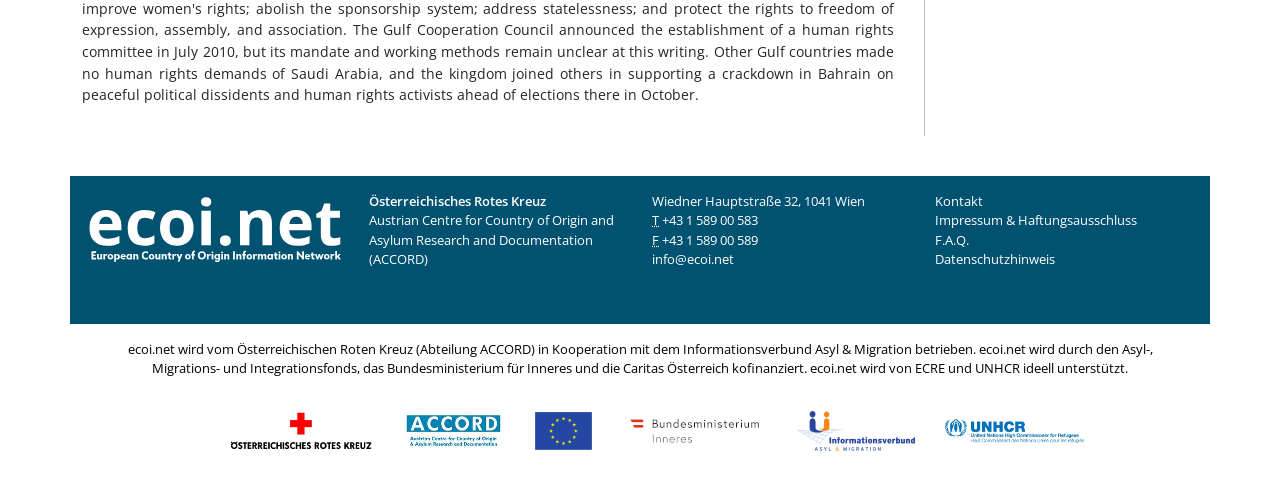How many logos are displayed at the bottom of the webpage?
Could you answer the question in a detailed manner, providing as much information as possible?

At the bottom of the webpage, there are 7 logo links, each with an image element, which represent the organizations that support or are related to the main organization.